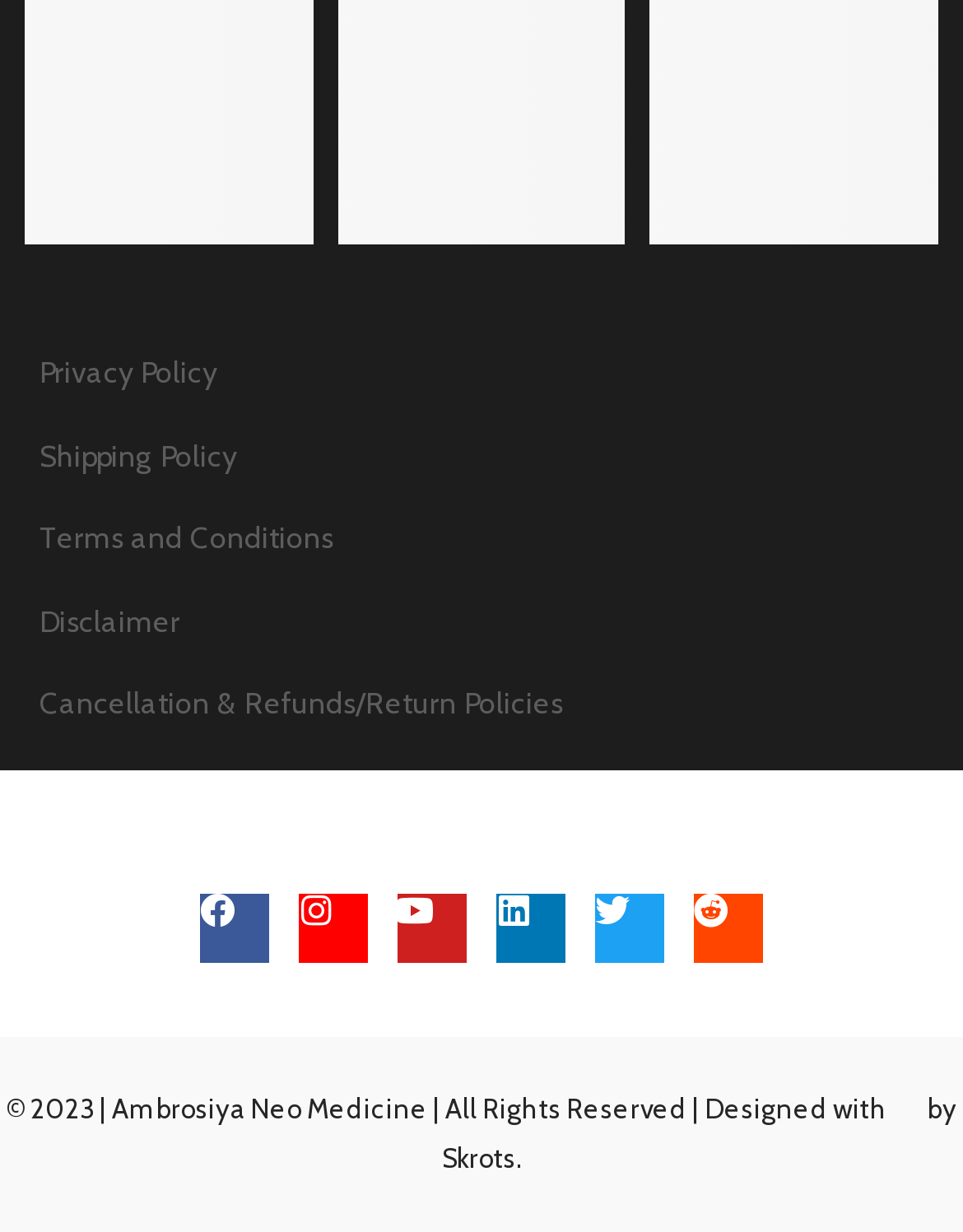Locate the bounding box coordinates of the element that should be clicked to fulfill the instruction: "Check Terms and Conditions".

[0.041, 0.421, 0.346, 0.451]